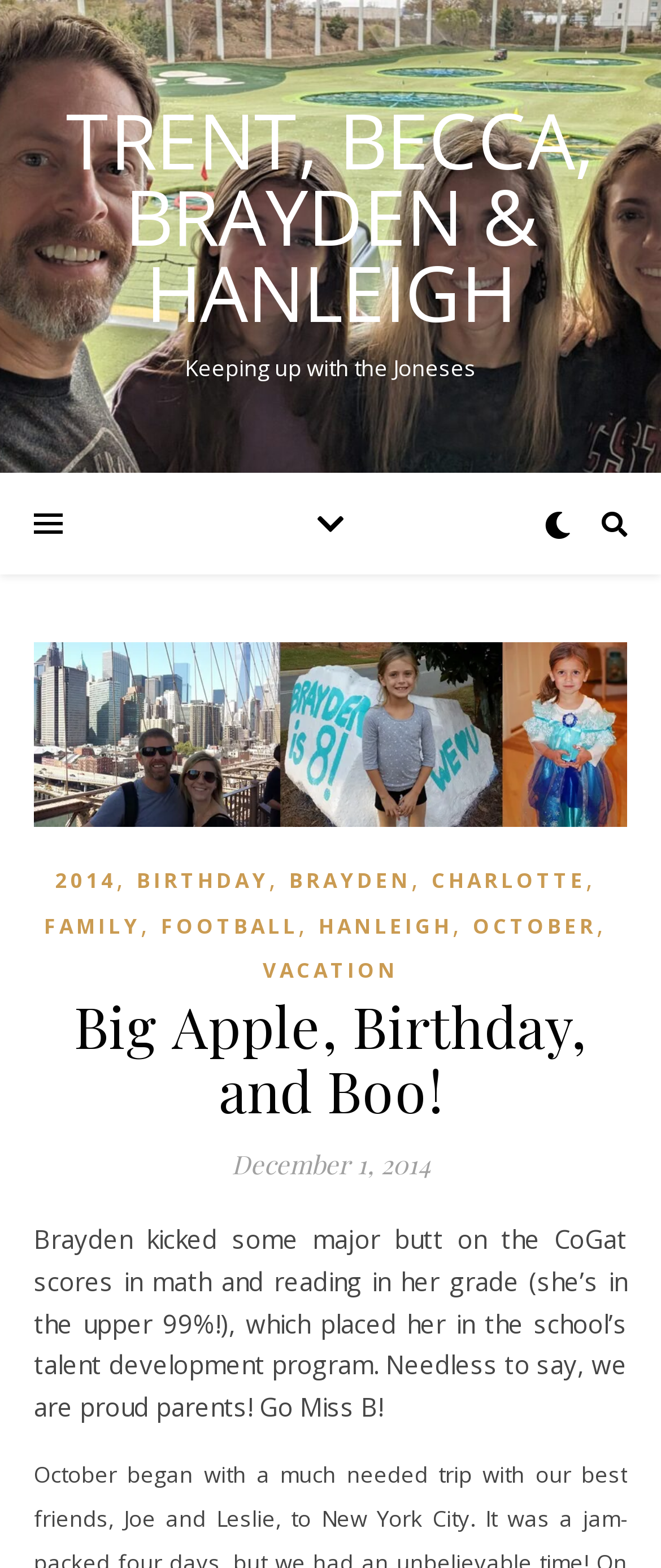Select the bounding box coordinates of the element I need to click to carry out the following instruction: "Click the 'HANLEIGH' link".

[0.482, 0.578, 0.685, 0.604]